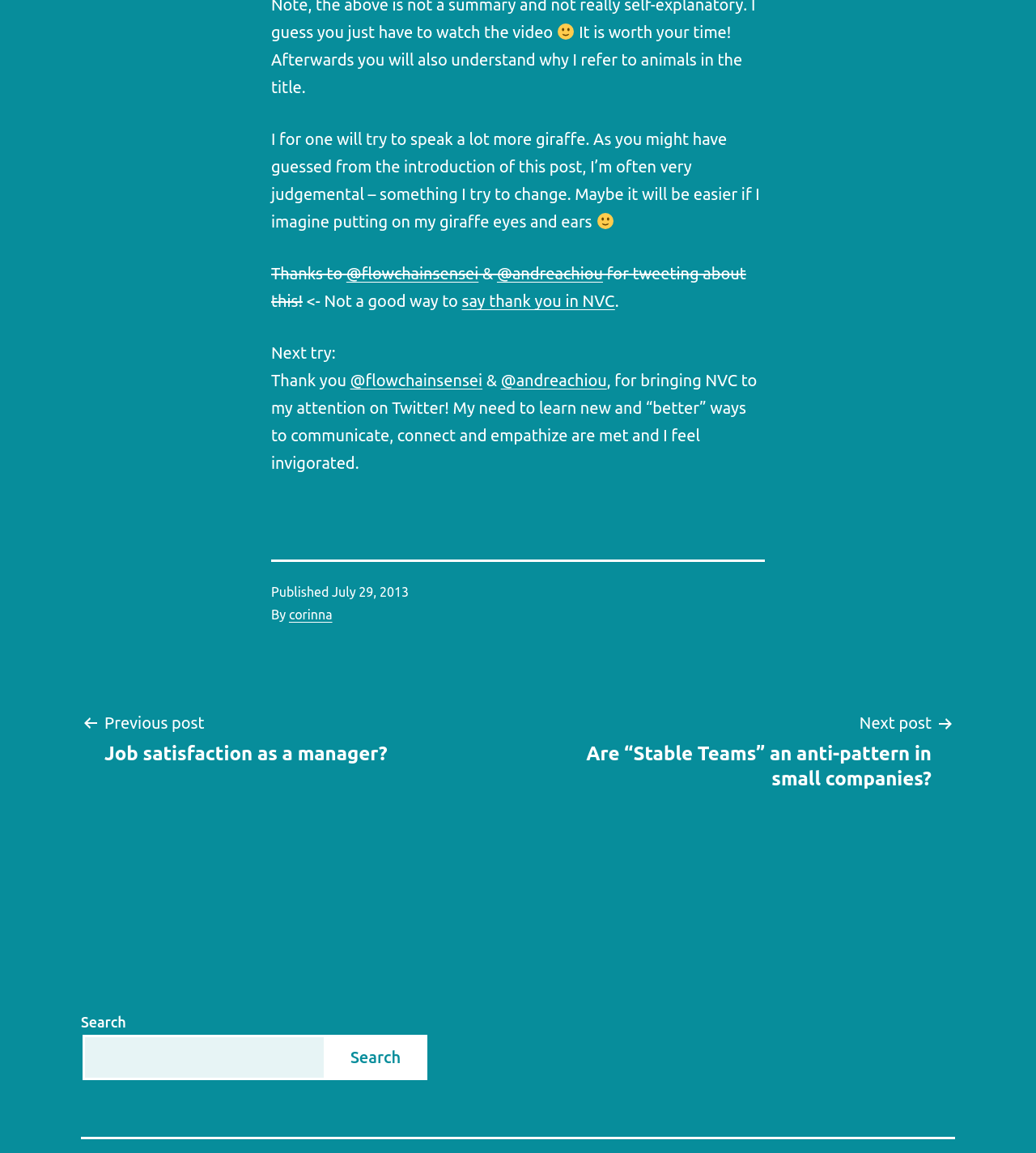Indicate the bounding box coordinates of the element that needs to be clicked to satisfy the following instruction: "Click the link to corinna's homepage". The coordinates should be four float numbers between 0 and 1, i.e., [left, top, right, bottom].

[0.279, 0.526, 0.321, 0.539]